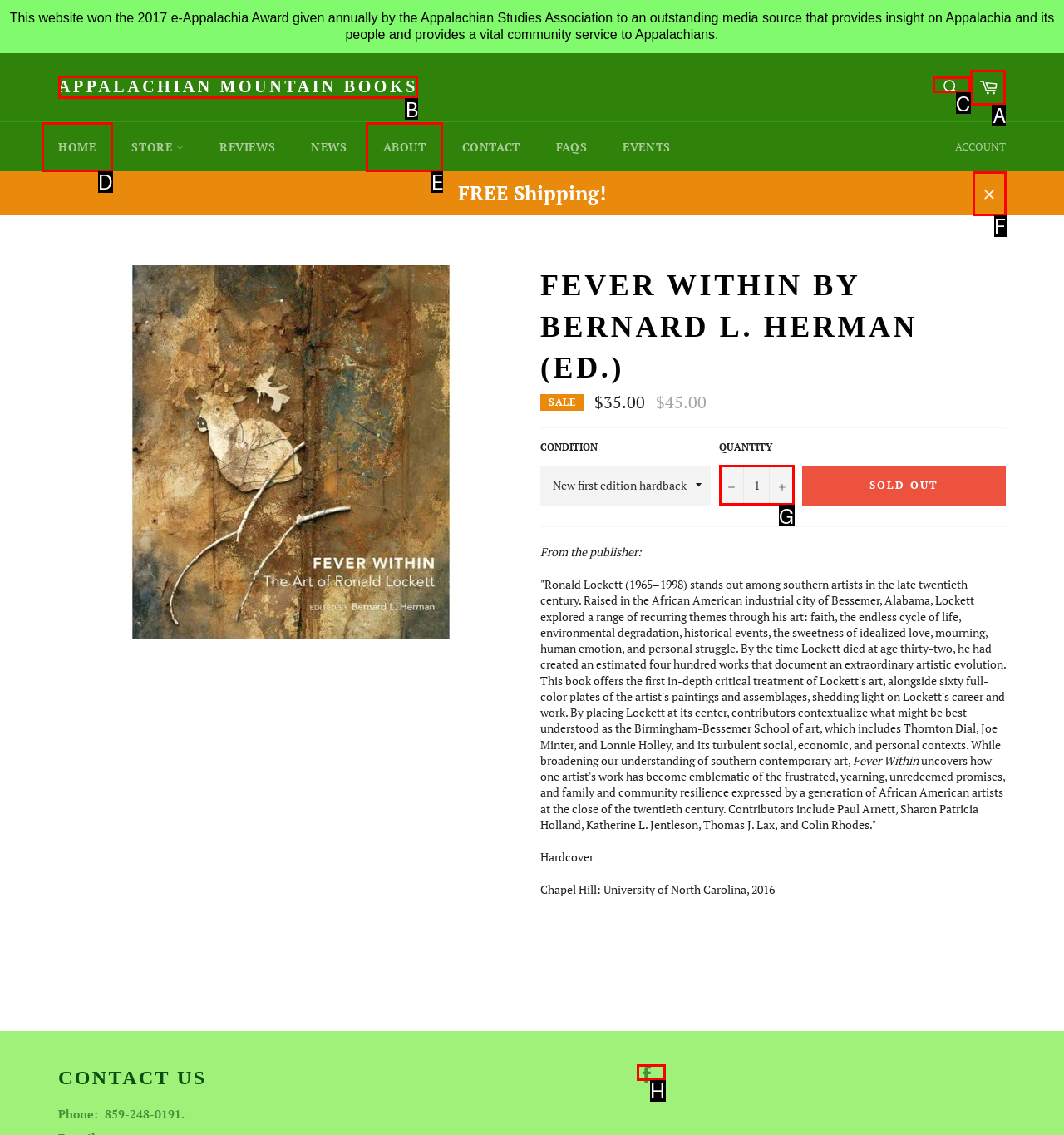Which option should be clicked to execute the task: Click on the 'PersonalDevelopment' link?
Reply with the letter of the chosen option.

None